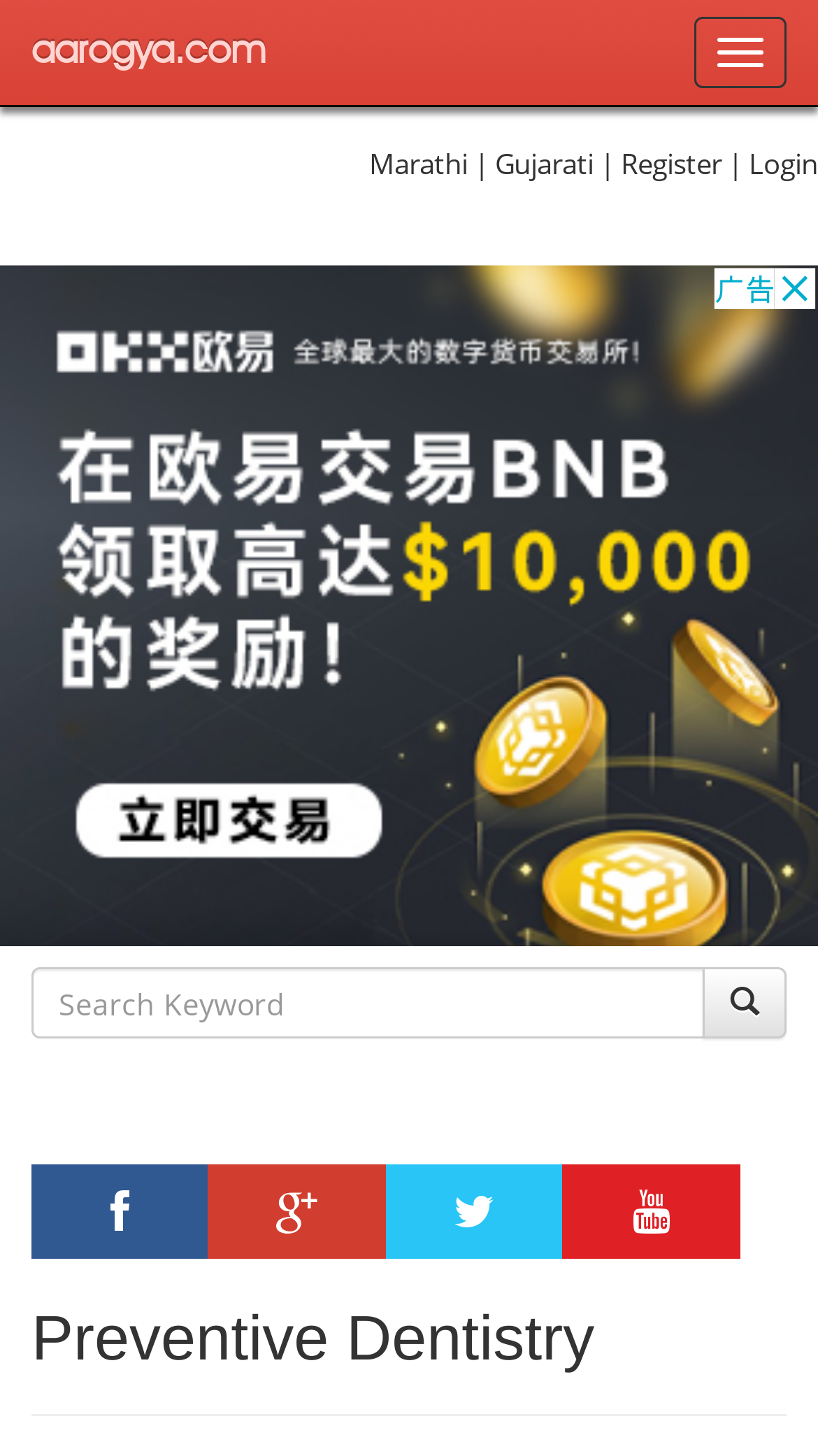Determine the bounding box coordinates for the area that should be clicked to carry out the following instruction: "Read about Preventive Dentistry".

[0.038, 0.896, 0.962, 0.944]